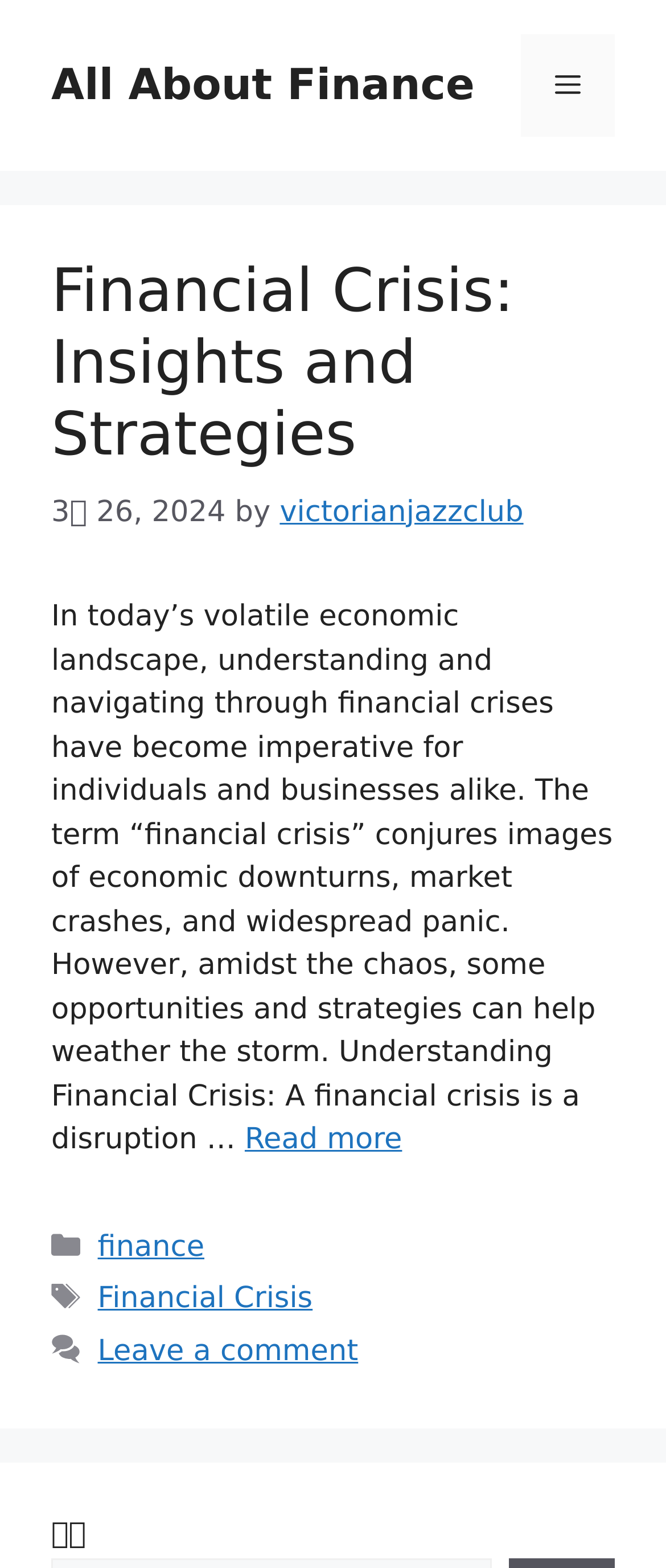Find the bounding box coordinates for the element that must be clicked to complete the instruction: "click the 'All About Finance' link". The coordinates should be four float numbers between 0 and 1, indicated as [left, top, right, bottom].

[0.077, 0.038, 0.713, 0.07]